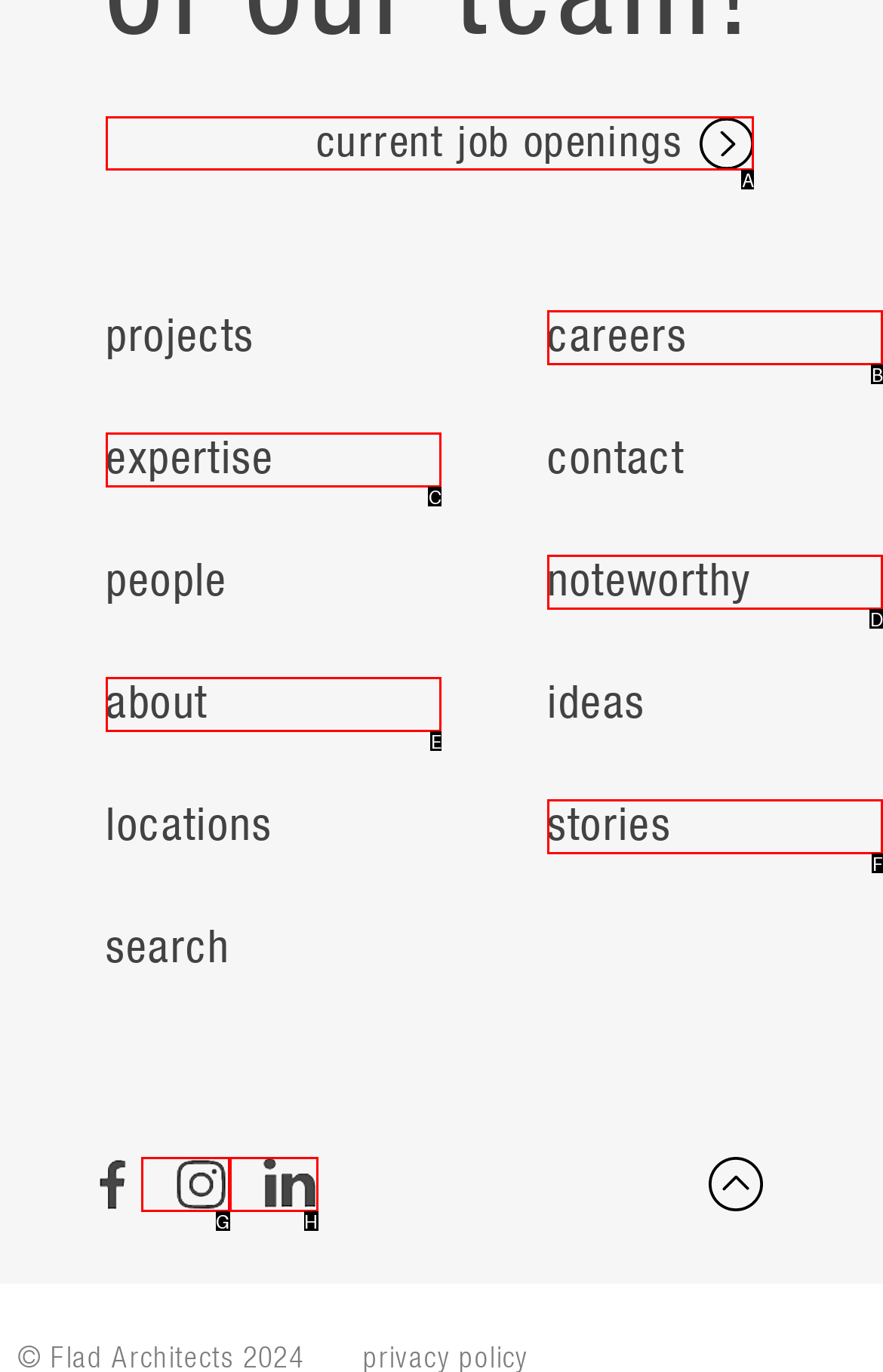Using the provided description: Expertise, select the HTML element that corresponds to it. Indicate your choice with the option's letter.

C